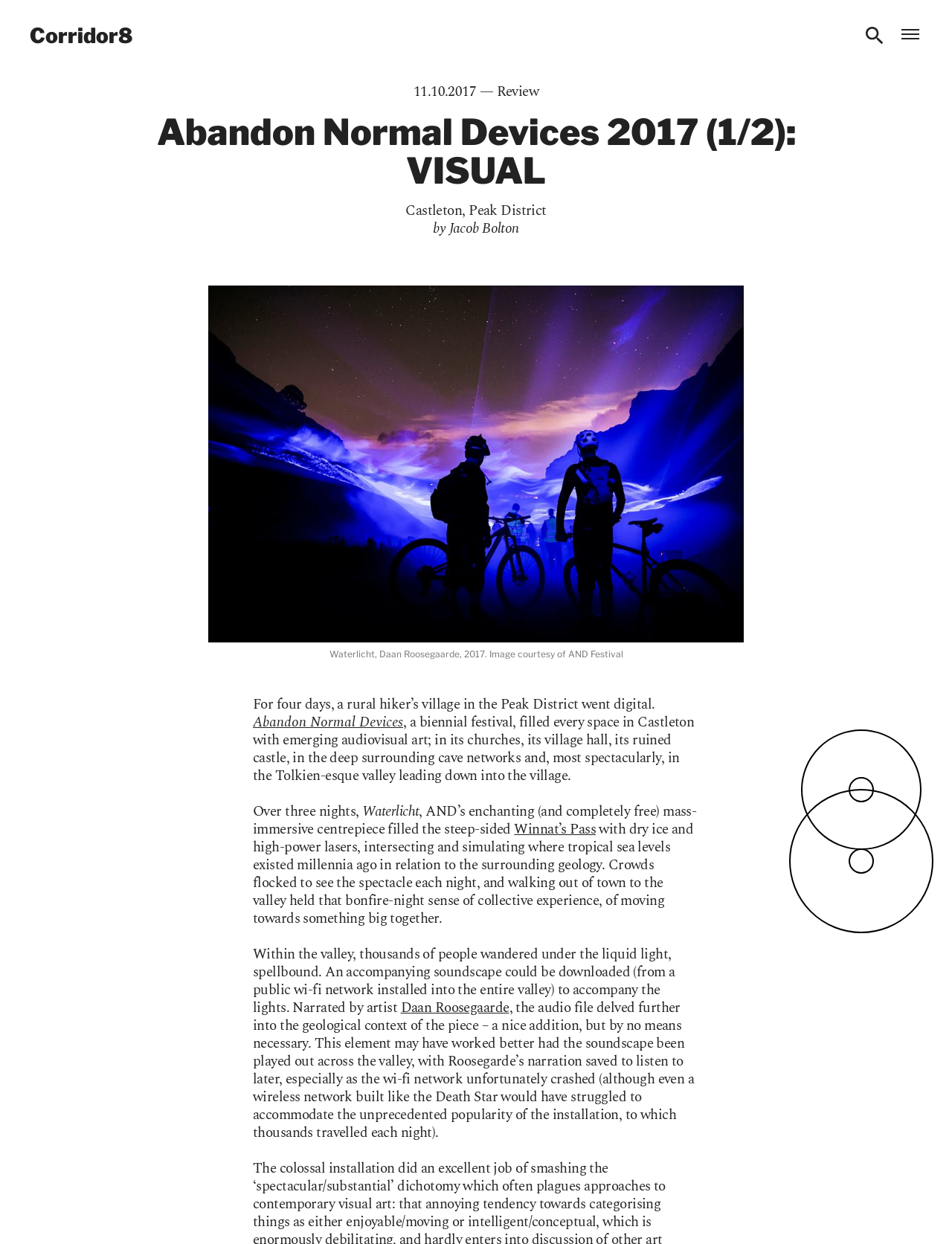Please reply with a single word or brief phrase to the question: 
What is the name of the festival?

Abandon Normal Devices